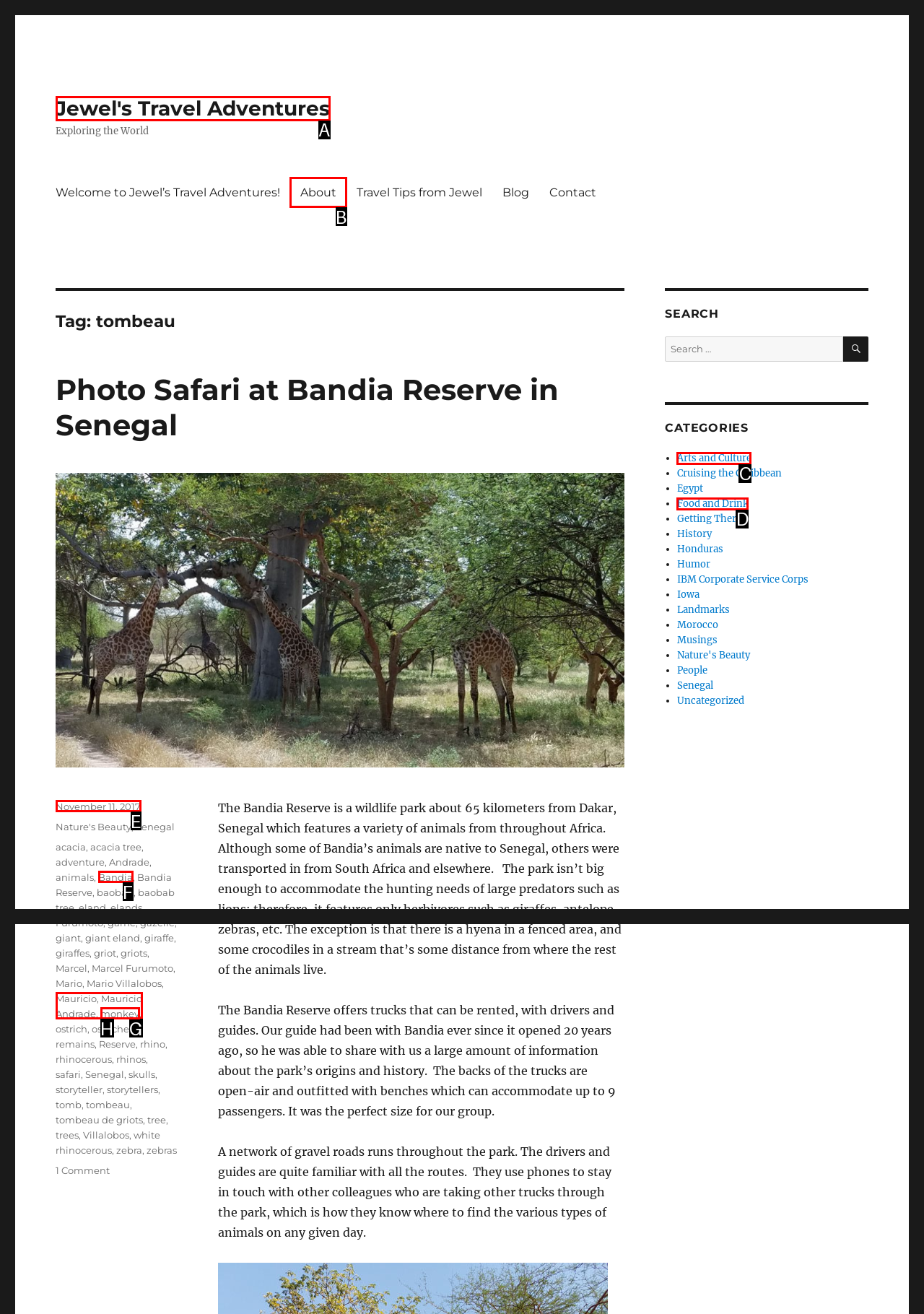Provide the letter of the HTML element that you need to click on to perform the task: Click on 'About' in the primary menu.
Answer with the letter corresponding to the correct option.

B